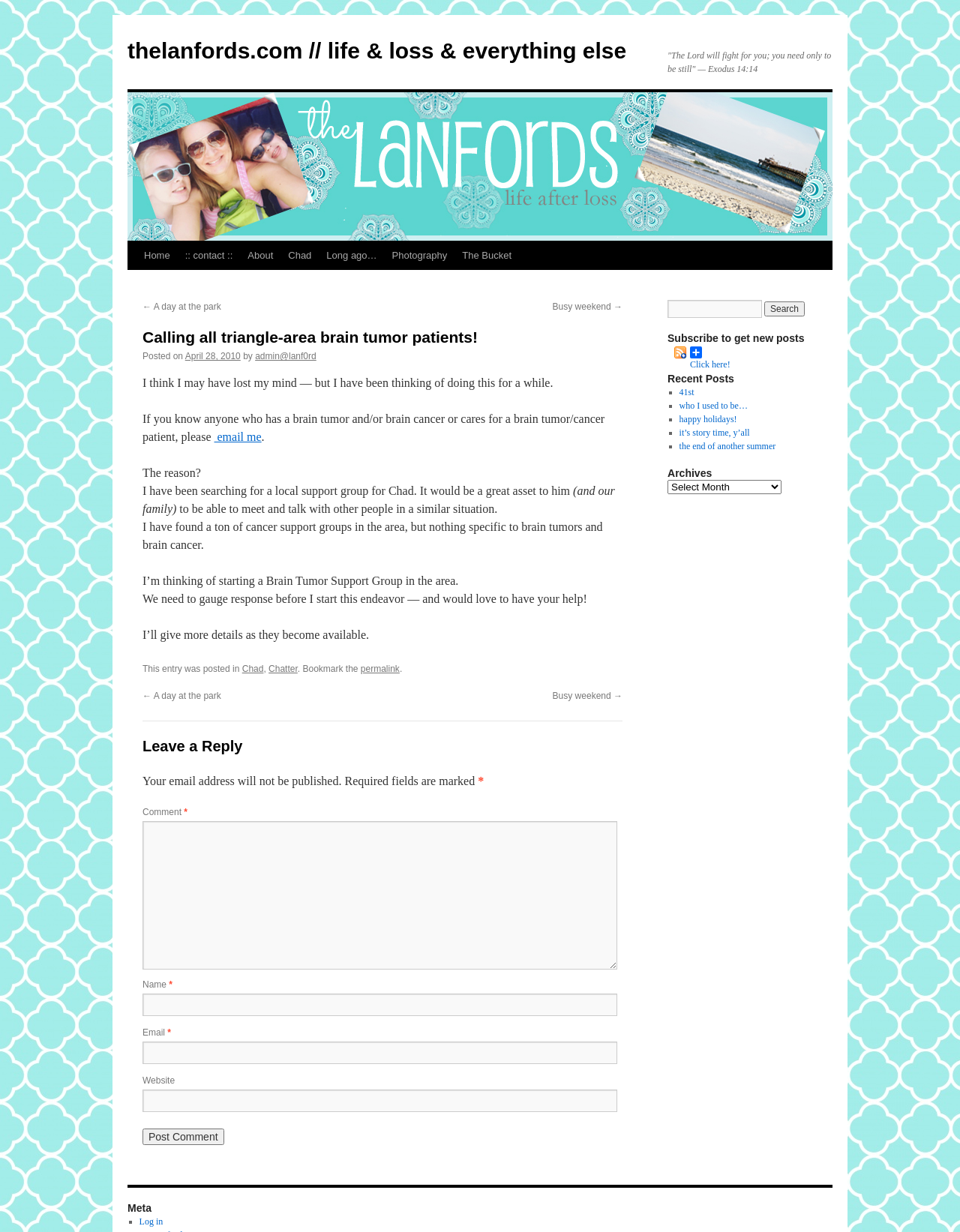Determine the bounding box coordinates of the section I need to click to execute the following instruction: "Post a comment". Provide the coordinates as four float numbers between 0 and 1, i.e., [left, top, right, bottom].

[0.148, 0.916, 0.233, 0.93]